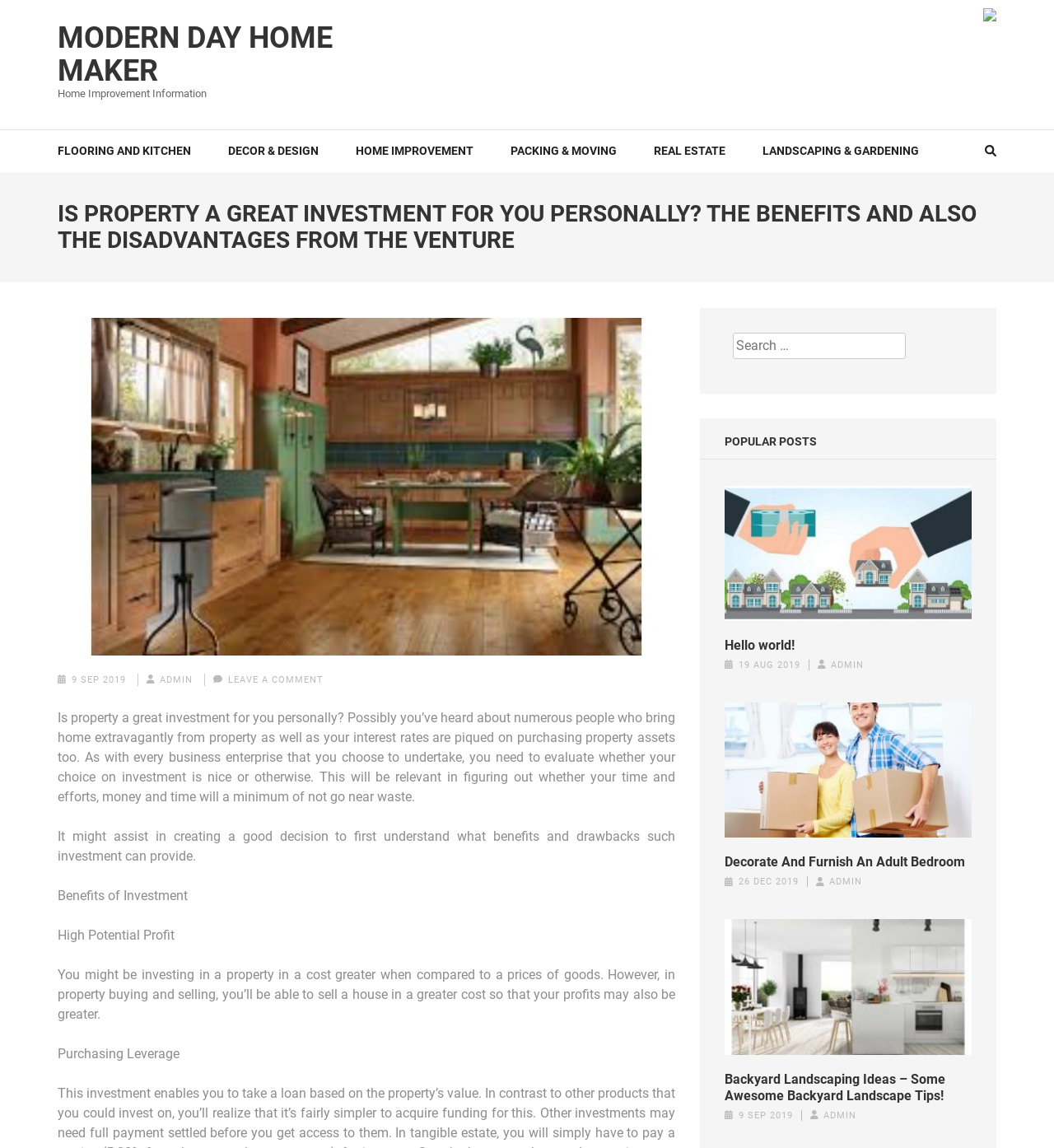What is the purpose of the search box?
Please provide a single word or phrase as your answer based on the screenshot.

To search for articles